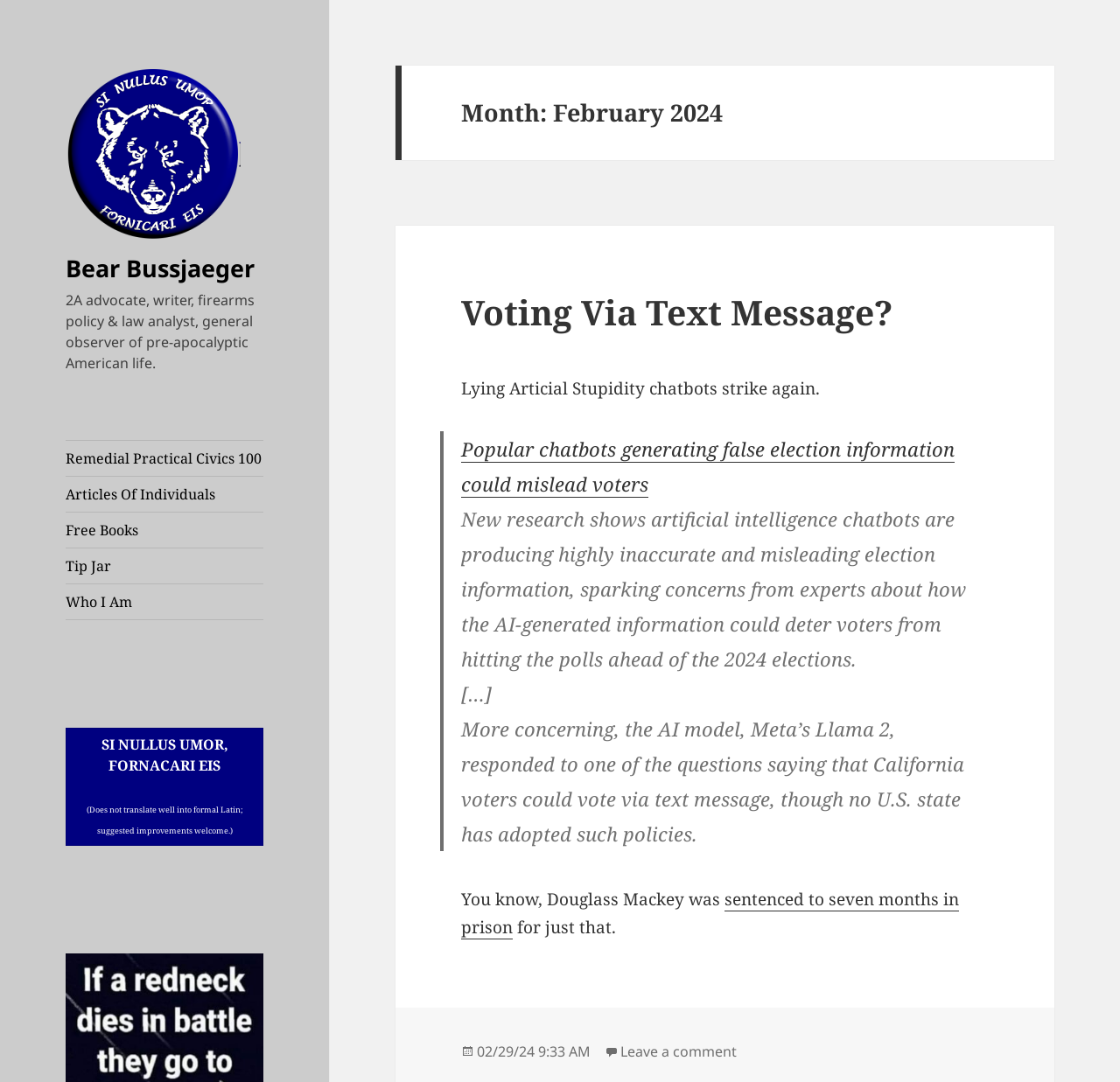Provide a short answer using a single word or phrase for the following question: 
What is the topic of the article?

Voting Via Text Message